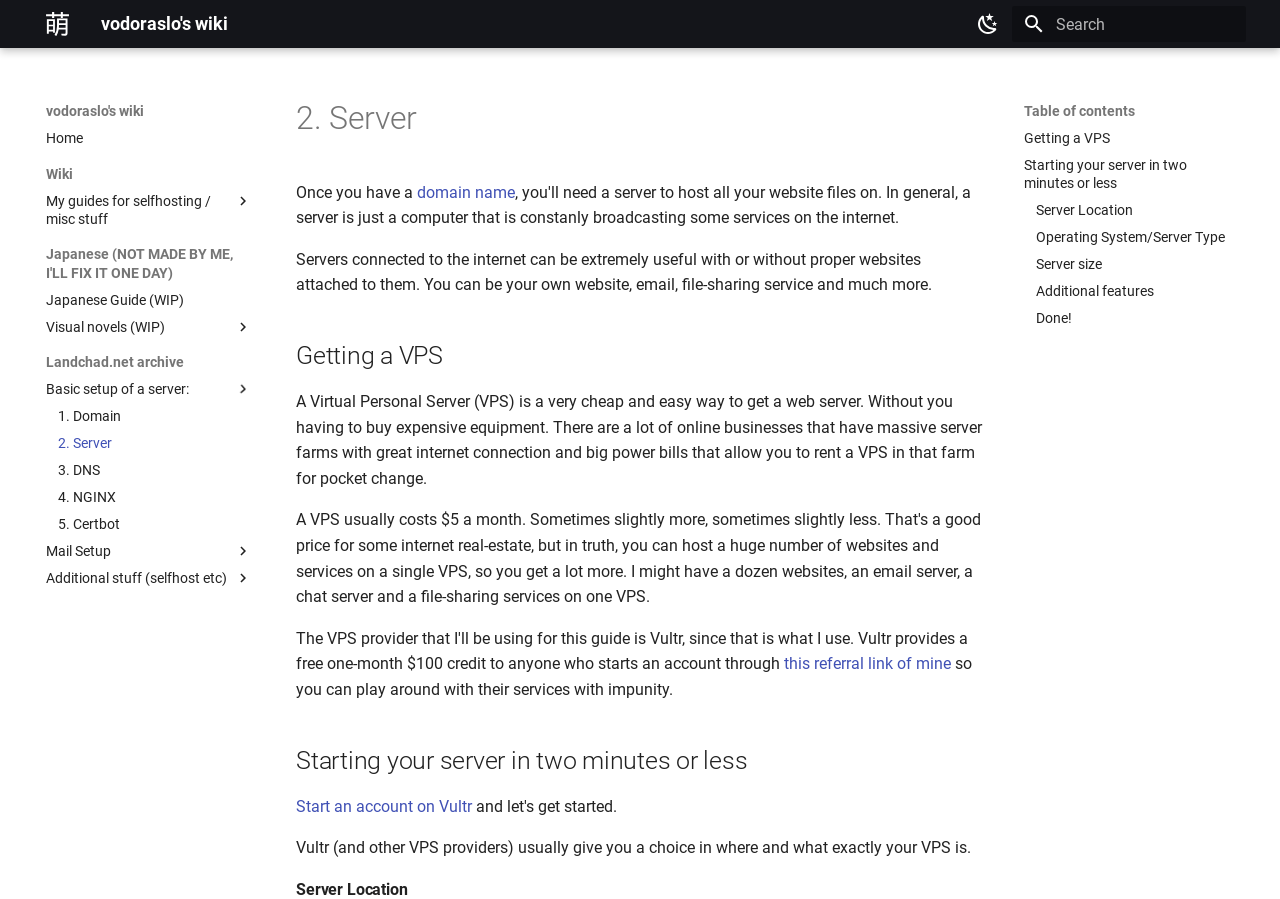Please identify the bounding box coordinates of the element that needs to be clicked to perform the following instruction: "Go to Home".

[0.036, 0.143, 0.197, 0.164]